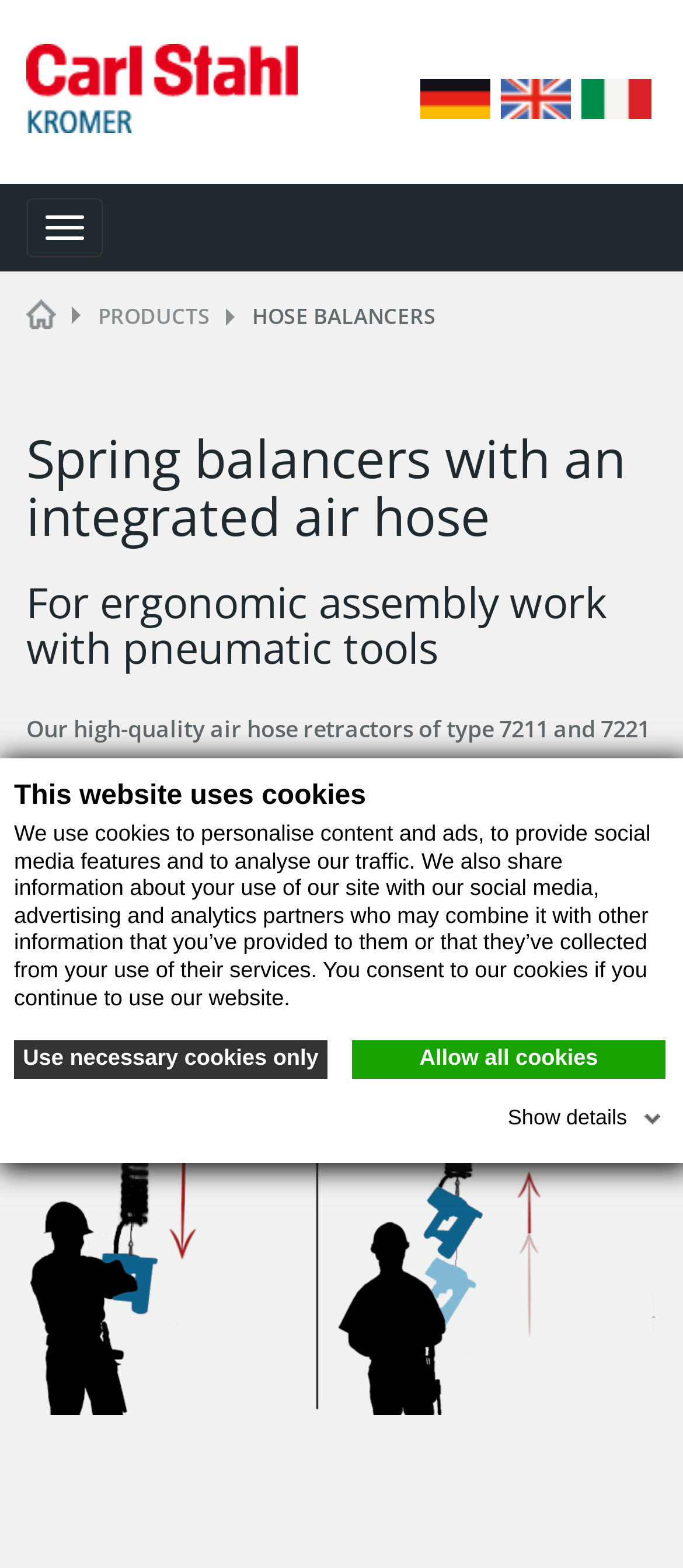Offer an in-depth caption of the entire webpage.

The webpage is about hose balancers for pneumatic tools, specifically from Carl Stahl Kromer. At the top, there is a dialog box about cookies, which includes a heading, a paragraph of text, and three links to manage cookie settings. Below this dialog box, there is a logo of Carl Stahl Kromer, which is also a link, accompanied by an image of the logo.

To the right of the logo, there are three language options, each represented by a link and an image of the corresponding flag. Below these language options, there is a navigation menu with a toggle button and four links: HOME, PRODUCTS, HOSE BALANCERS, and others.

The main content of the webpage starts with two headings, one above the other, describing the product. Below these headings, there is a paragraph of text that provides more information about the air hose retractors and their specifications. Finally, there is a large image of an air hose balancer for pneumatic tools, which takes up most of the bottom half of the page.